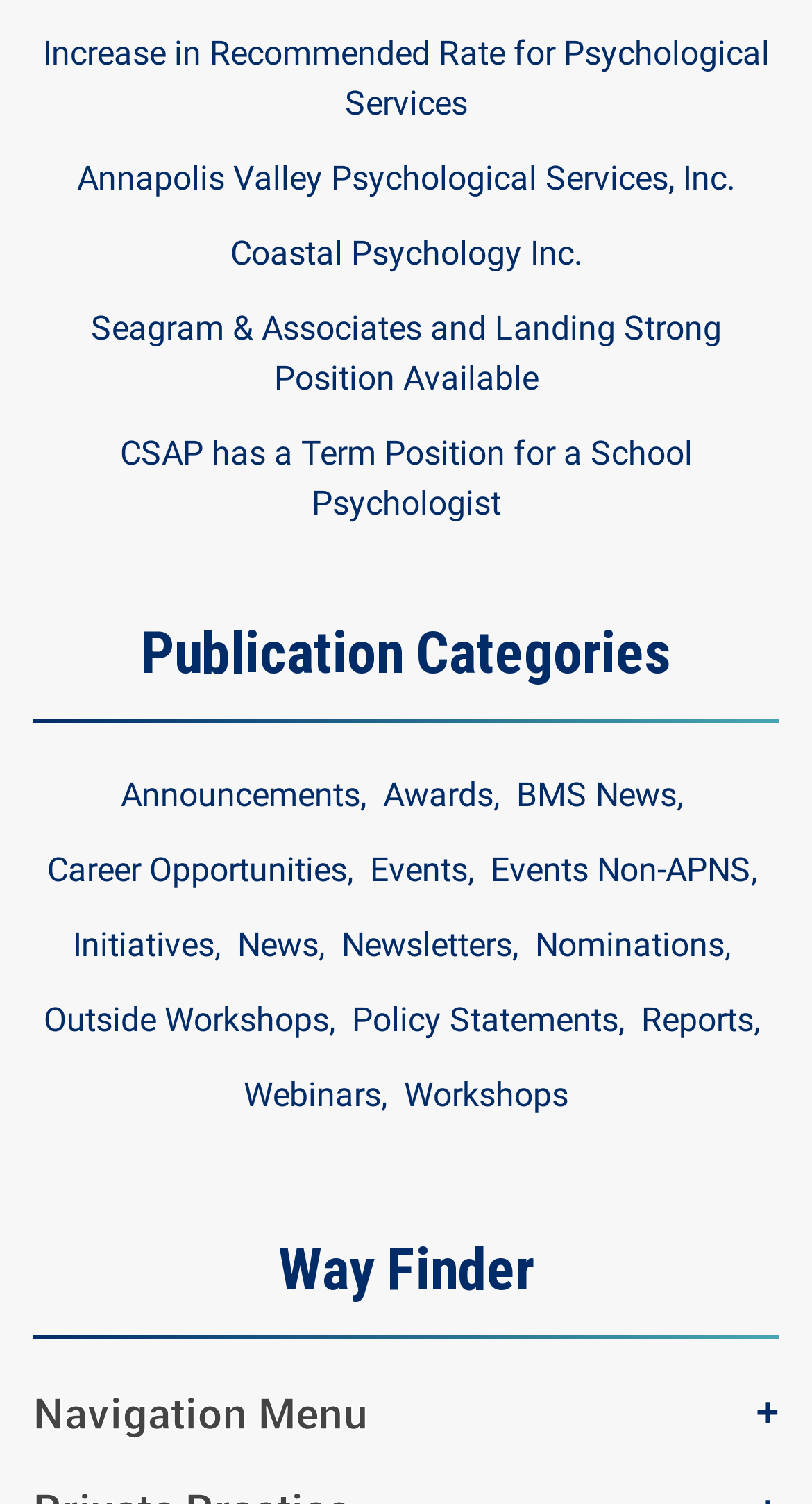Please identify the bounding box coordinates of the element's region that I should click in order to complete the following instruction: "View 'Announcements'". The bounding box coordinates consist of four float numbers between 0 and 1, i.e., [left, top, right, bottom].

[0.149, 0.516, 0.462, 0.542]